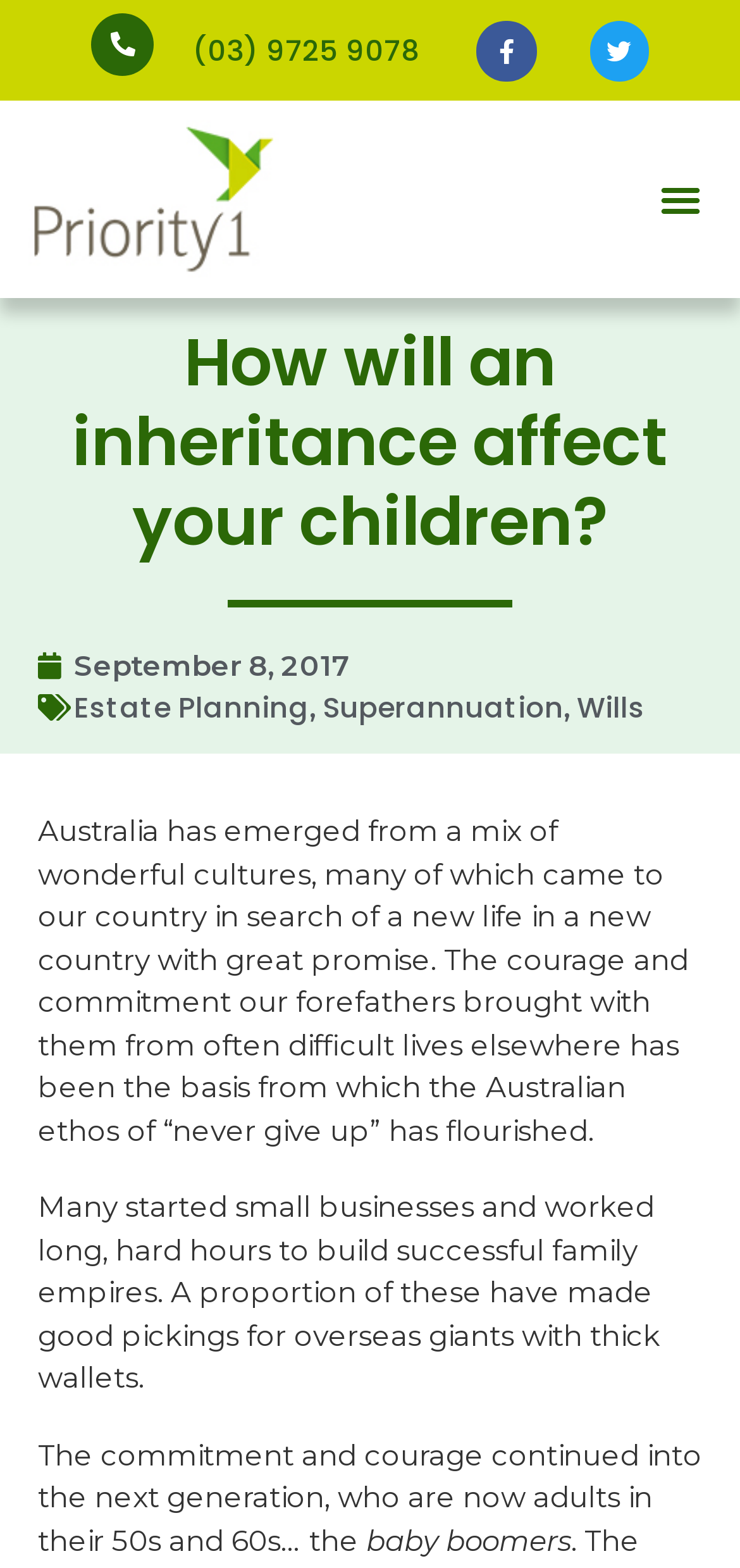Indicate the bounding box coordinates of the clickable region to achieve the following instruction: "Go to The News Glory homepage."

None